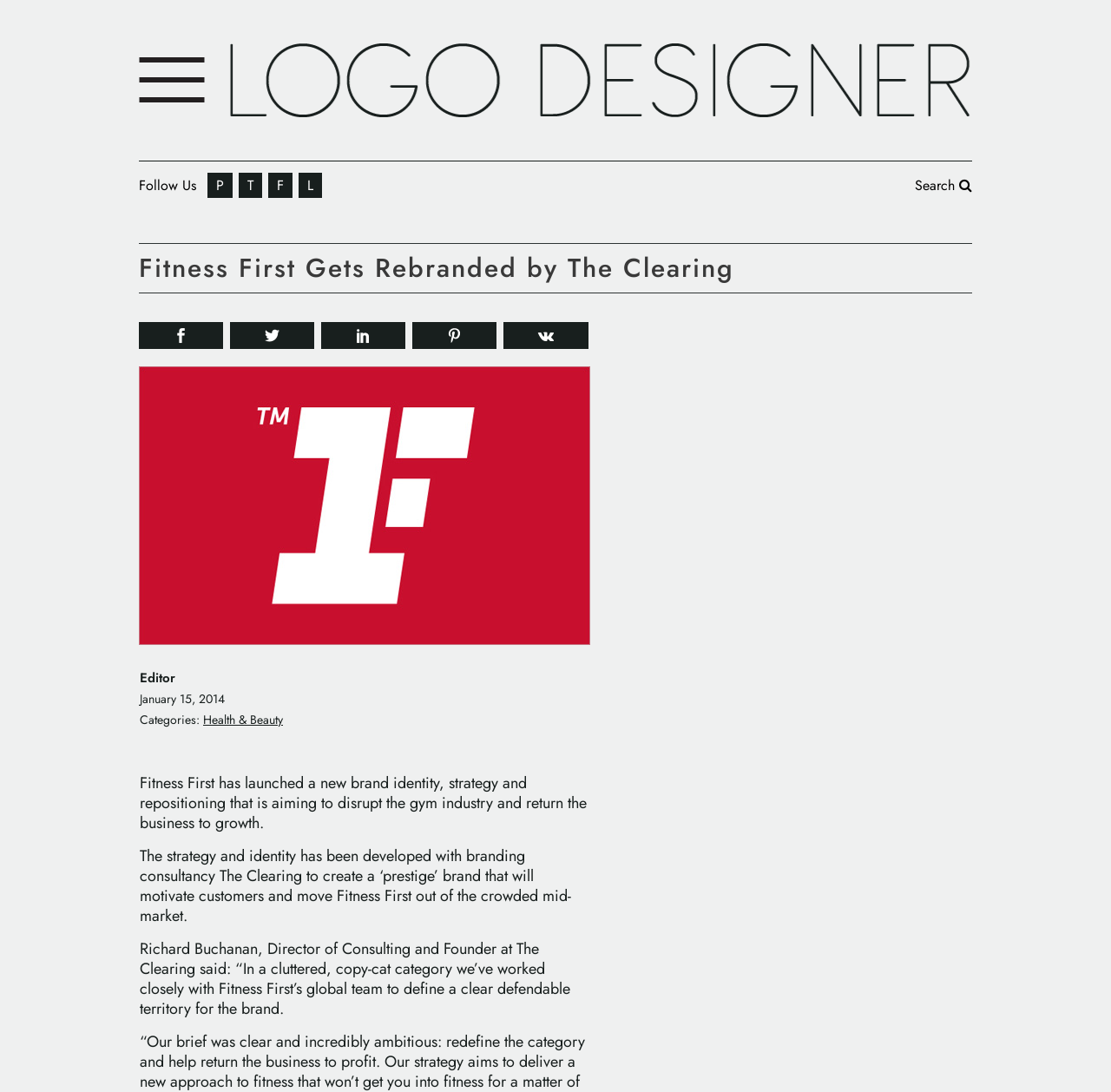Kindly determine the bounding box coordinates of the area that needs to be clicked to fulfill this instruction: "Check the advertisement".

[0.641, 0.285, 0.875, 0.766]